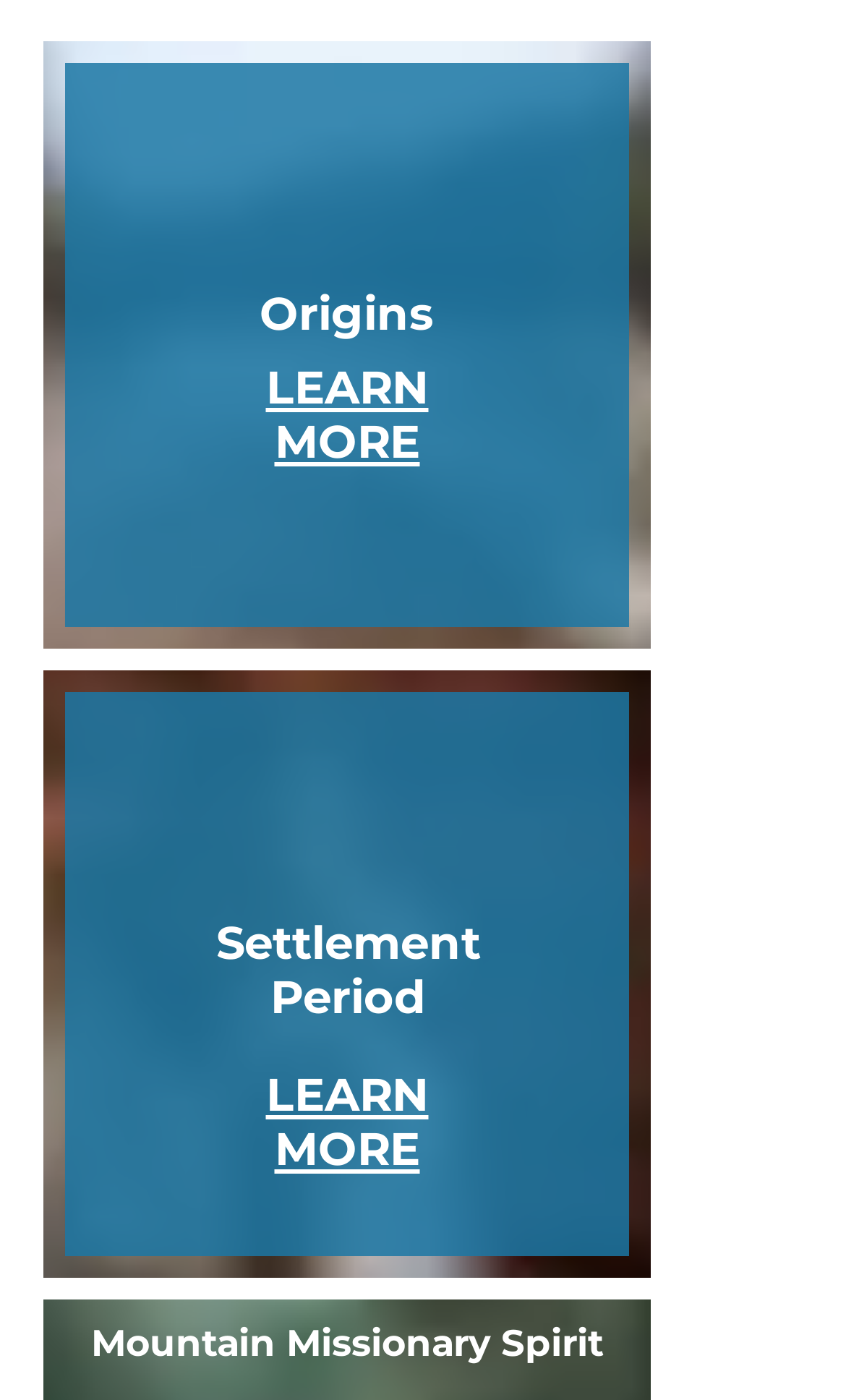What is the text of the last heading on the webpage? Refer to the image and provide a one-word or short phrase answer.

Mountain Missionary Spirit